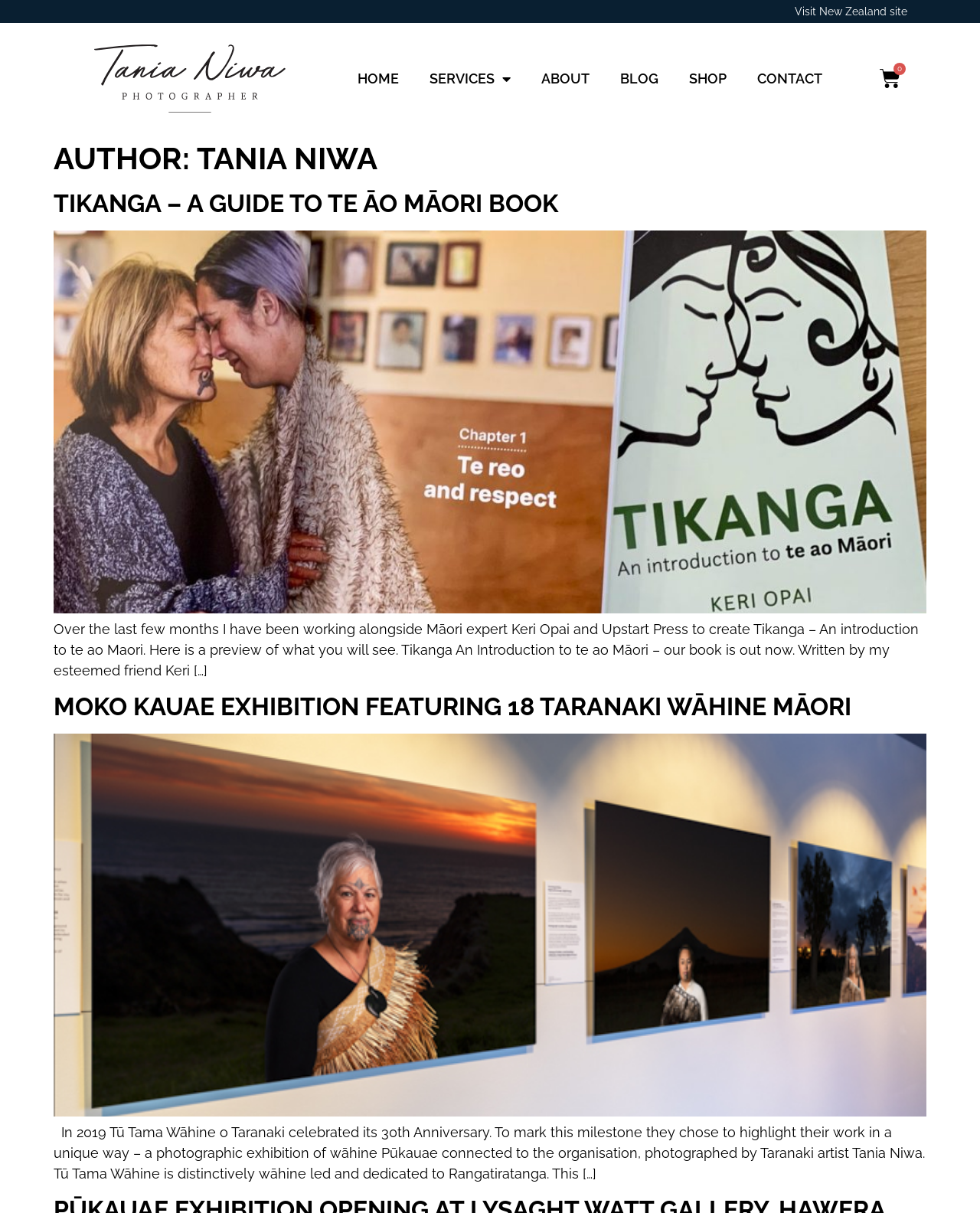How many women are featured in the Moko Kauae exhibition?
Answer the question using a single word or phrase, according to the image.

18